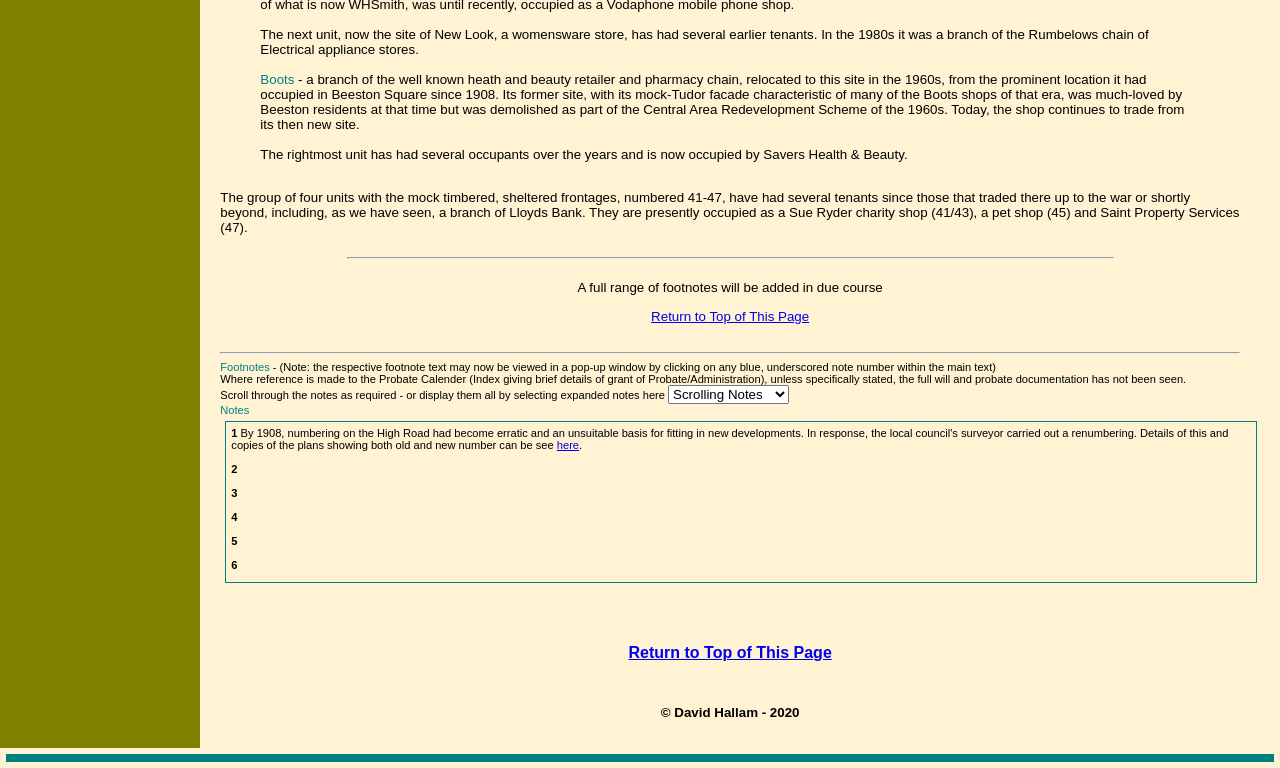Please answer the following question using a single word or phrase: 
What is the copyright year of the webpage?

2020